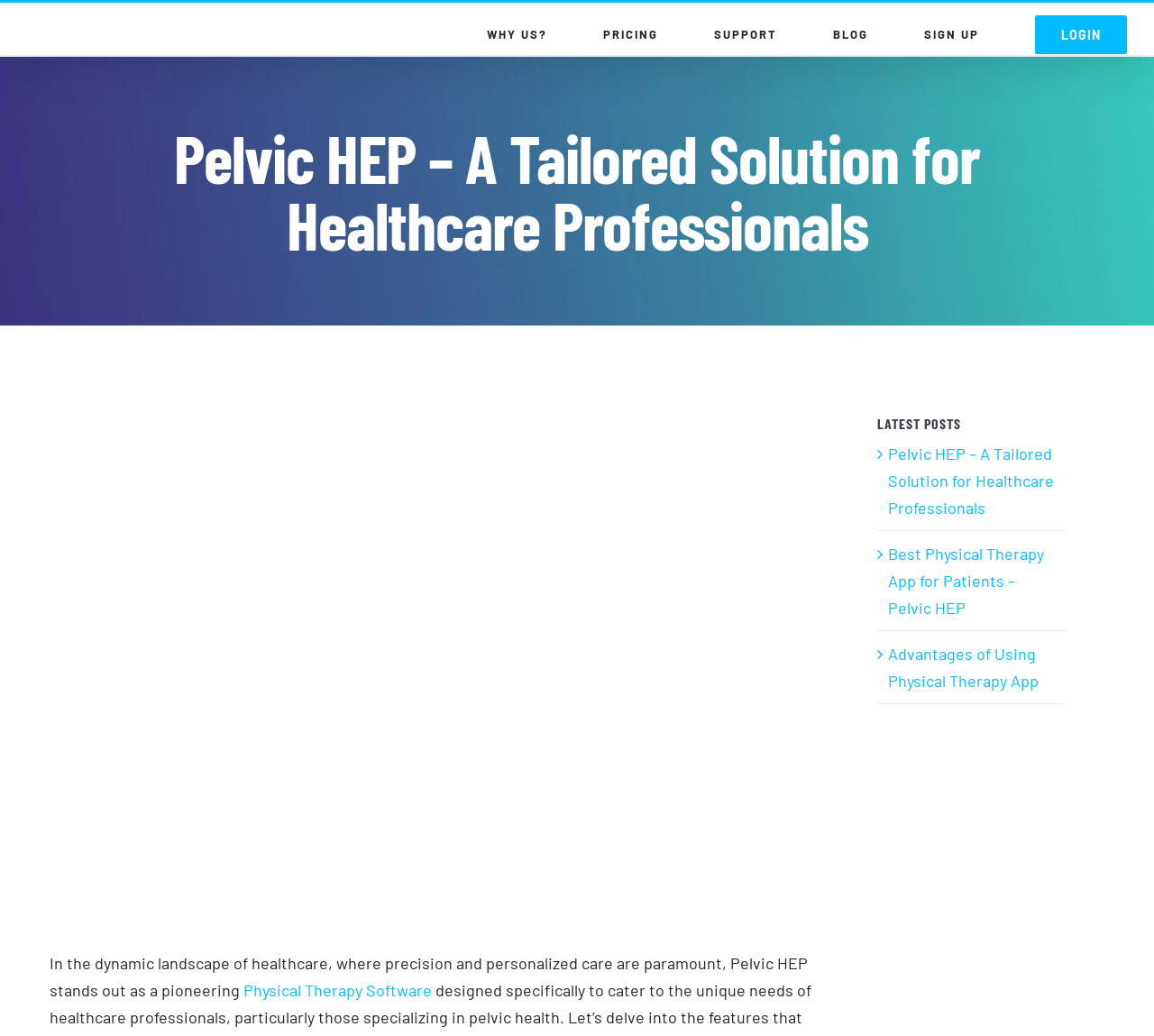Based on the image, provide a detailed response to the question:
What is the purpose of Pelvic HEP?

The purpose of Pelvic HEP can be inferred from the static text 'In the dynamic landscape of healthcare, where precision and personalized care are paramount, Pelvic HEP stands out as a pioneering', which suggests that Pelvic HEP is a pioneering solution that empowers doctors with precision and personalized care.